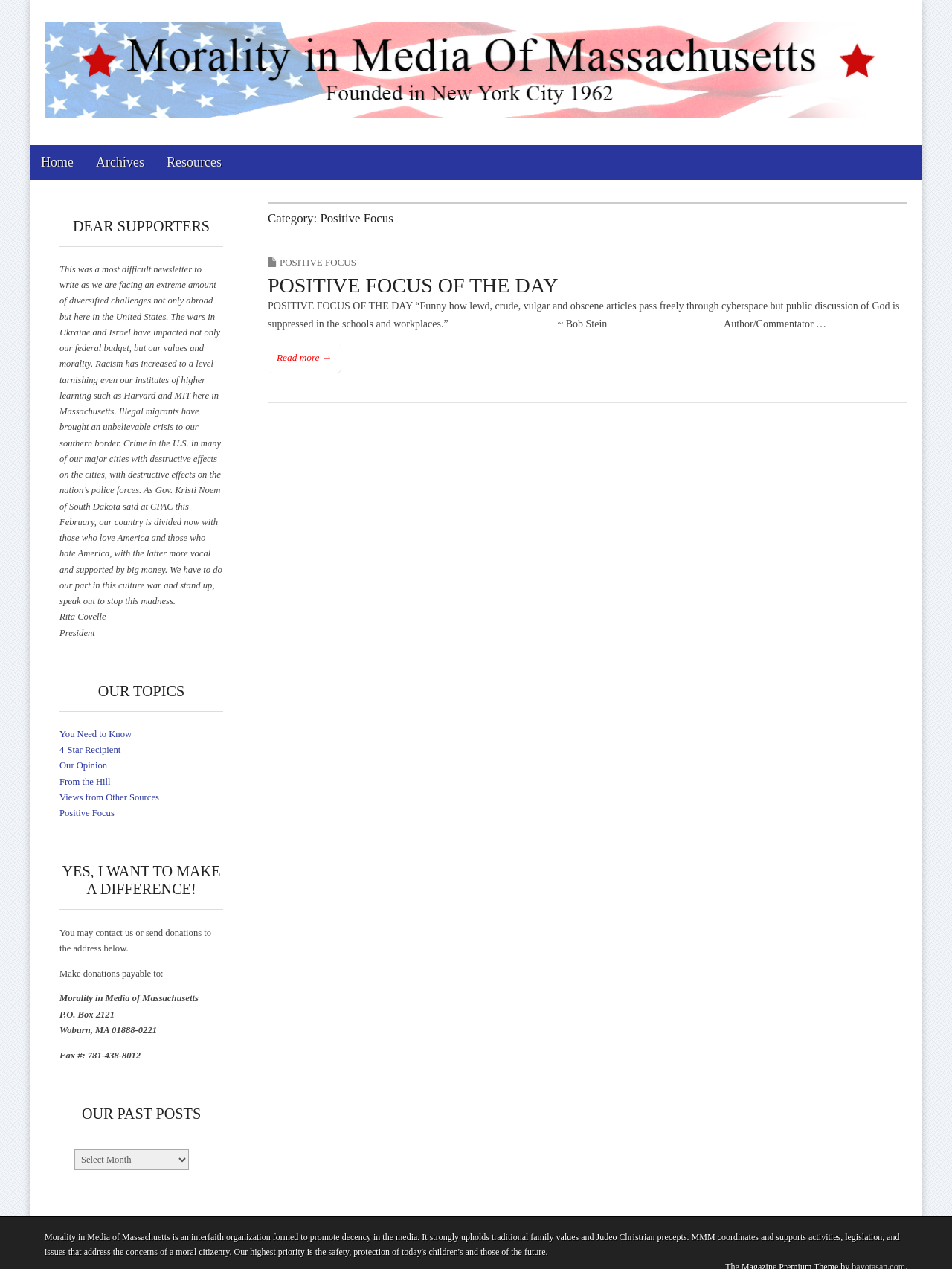Could you identify the text that serves as the heading for this webpage?

Category: Positive Focus